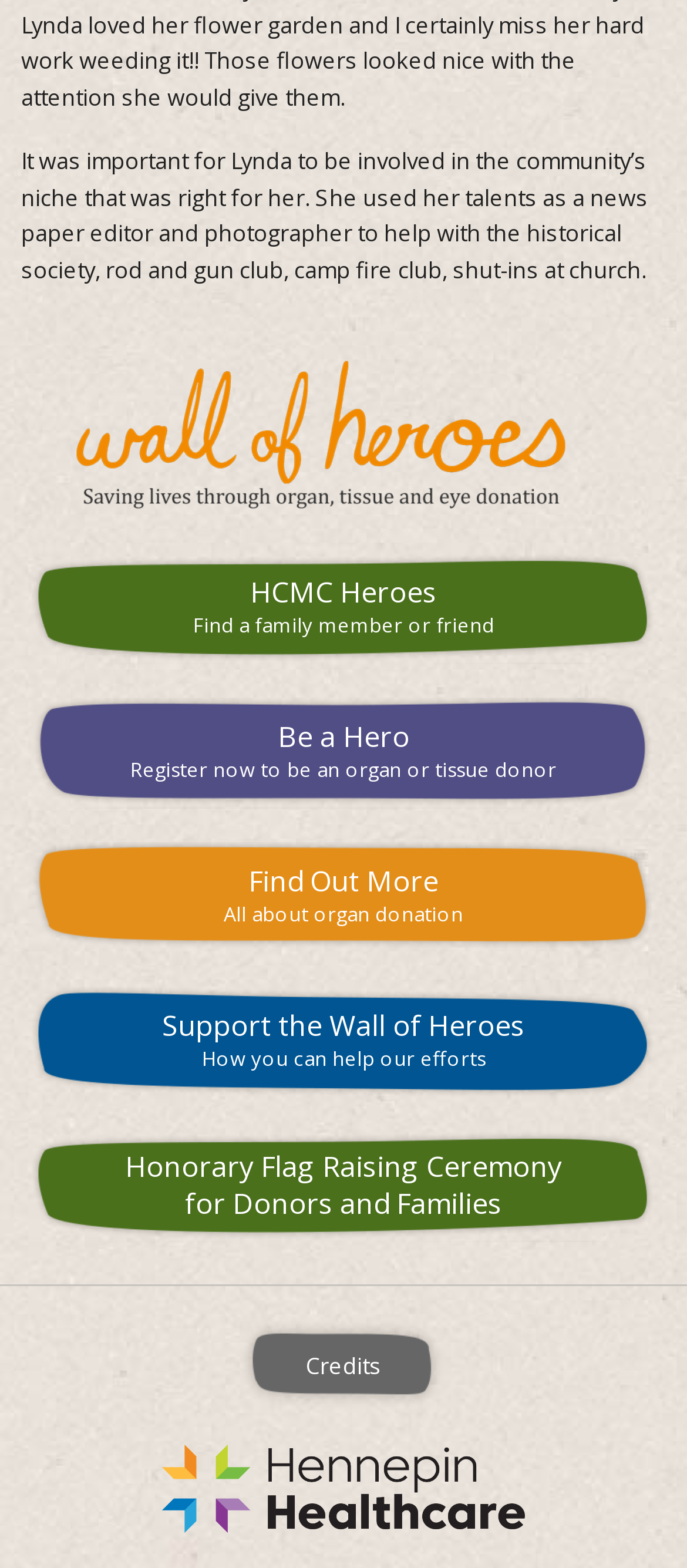Please find the bounding box for the following UI element description. Provide the coordinates in (top-left x, top-left y, bottom-right x, bottom-right y) format, with values between 0 and 1: HCMC Wall of Heroes

[0.038, 0.222, 0.962, 0.334]